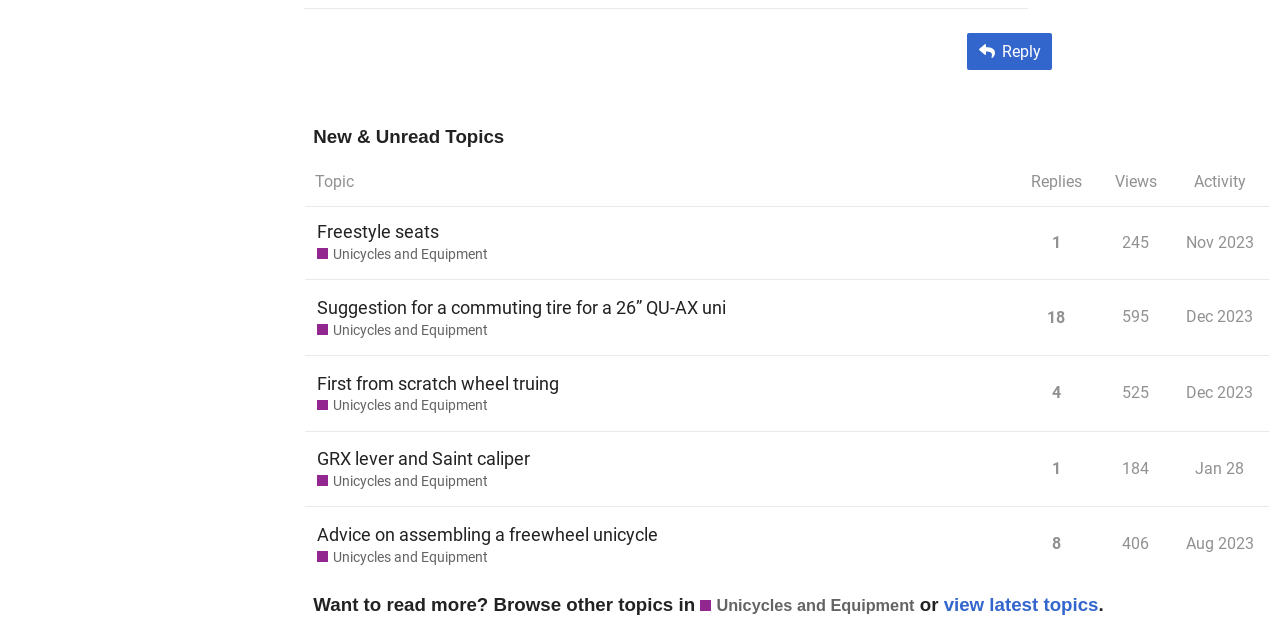Identify the coordinates of the bounding box for the element that must be clicked to accomplish the instruction: "Browse topics in 'Unicycles and Equipment'".

[0.547, 0.925, 0.714, 0.96]